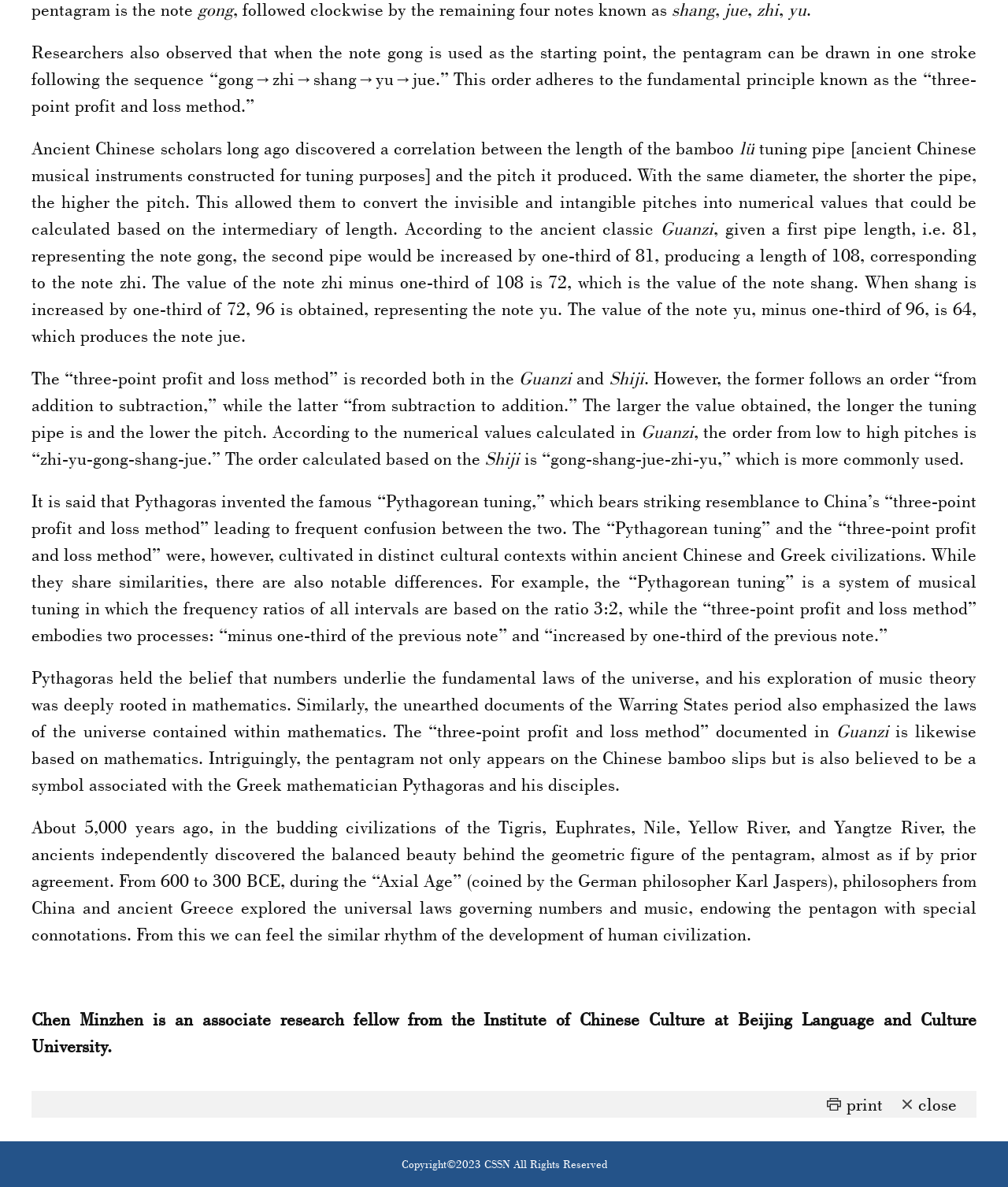Provide the bounding box coordinates of the HTML element this sentence describes: "print". The bounding box coordinates consist of four float numbers between 0 and 1, i.e., [left, top, right, bottom].

[0.82, 0.919, 0.876, 0.942]